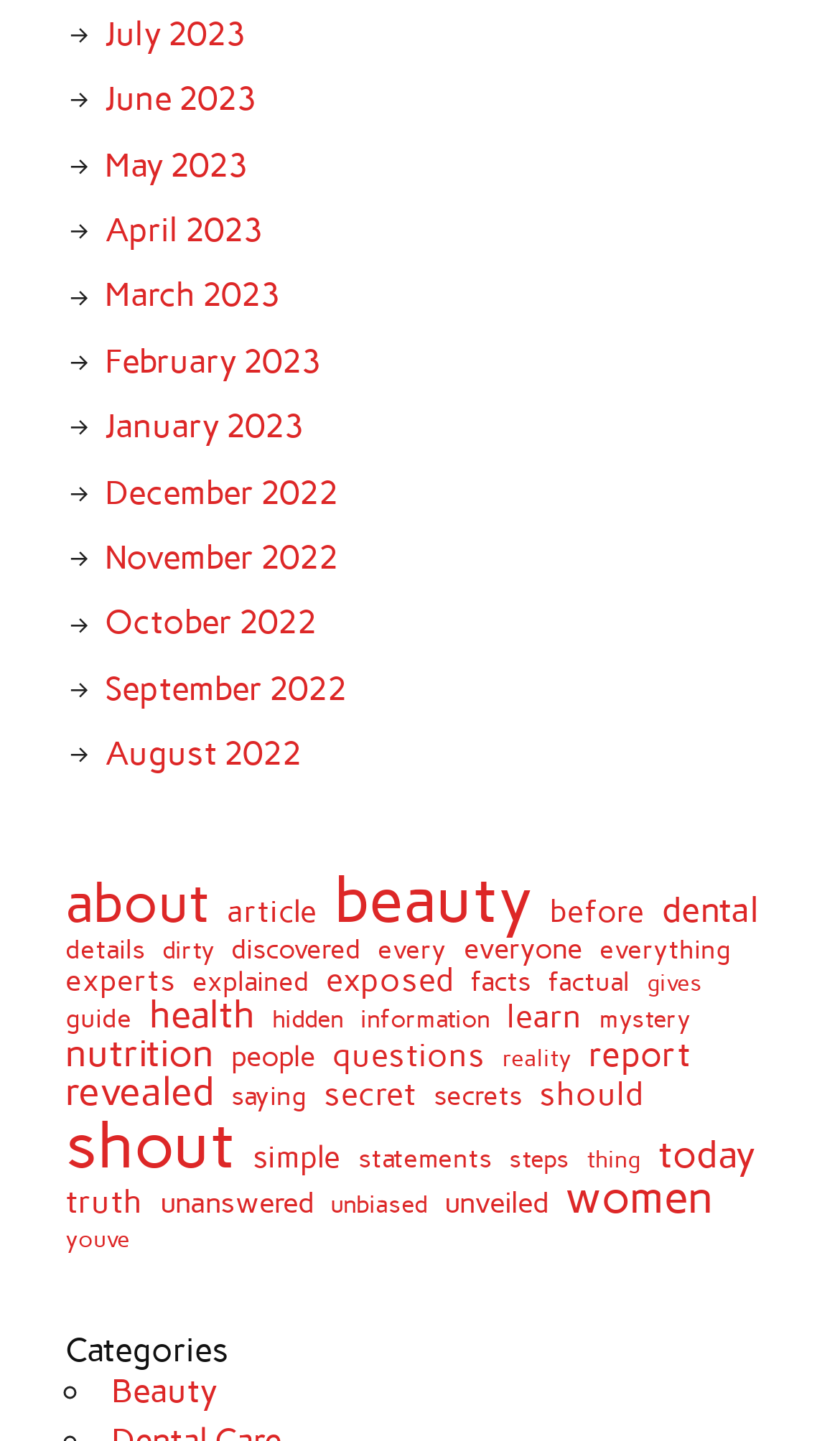Determine the bounding box coordinates of the region I should click to achieve the following instruction: "View products". Ensure the bounding box coordinates are four float numbers between 0 and 1, i.e., [left, top, right, bottom].

None